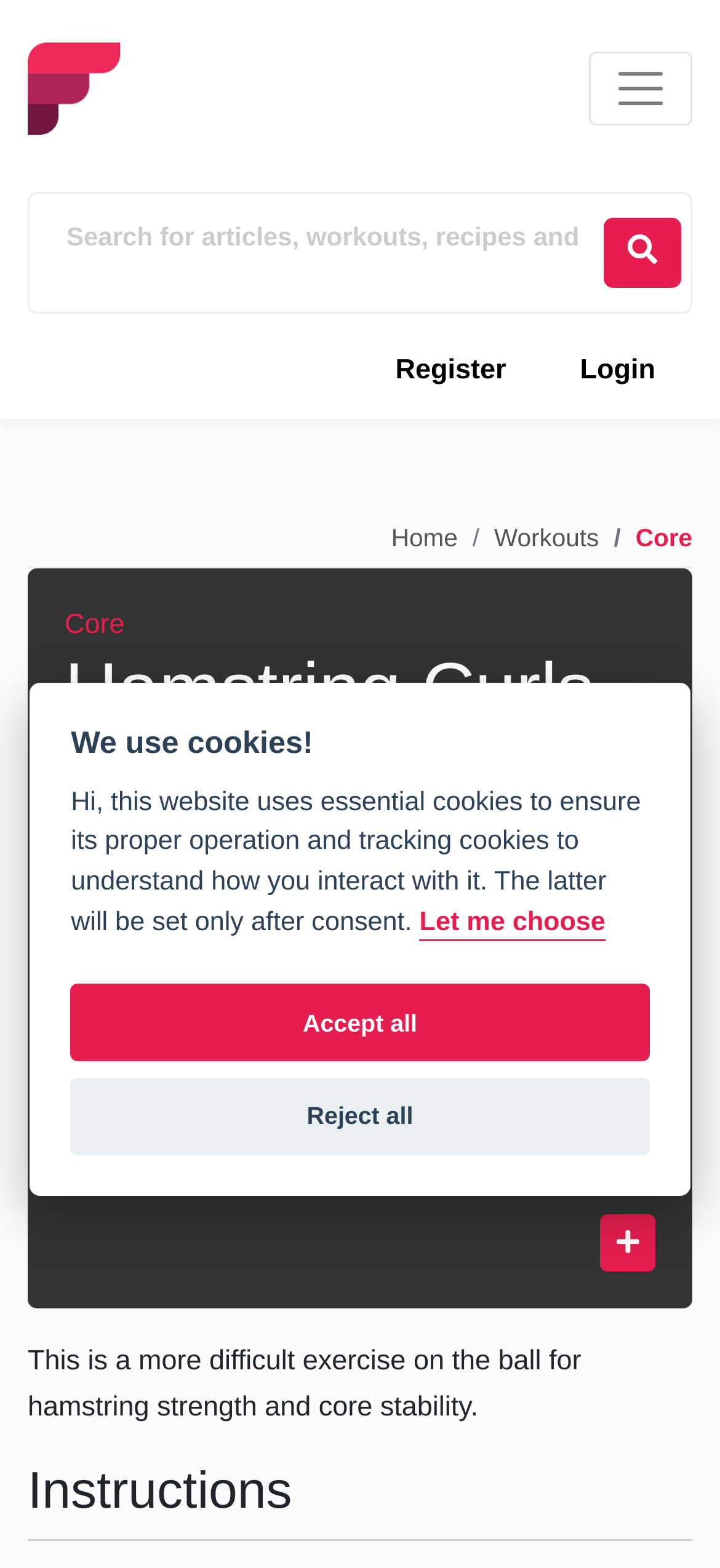What type of exercise is described on this webpage?
Look at the screenshot and give a one-word or phrase answer.

Hamstring Curls